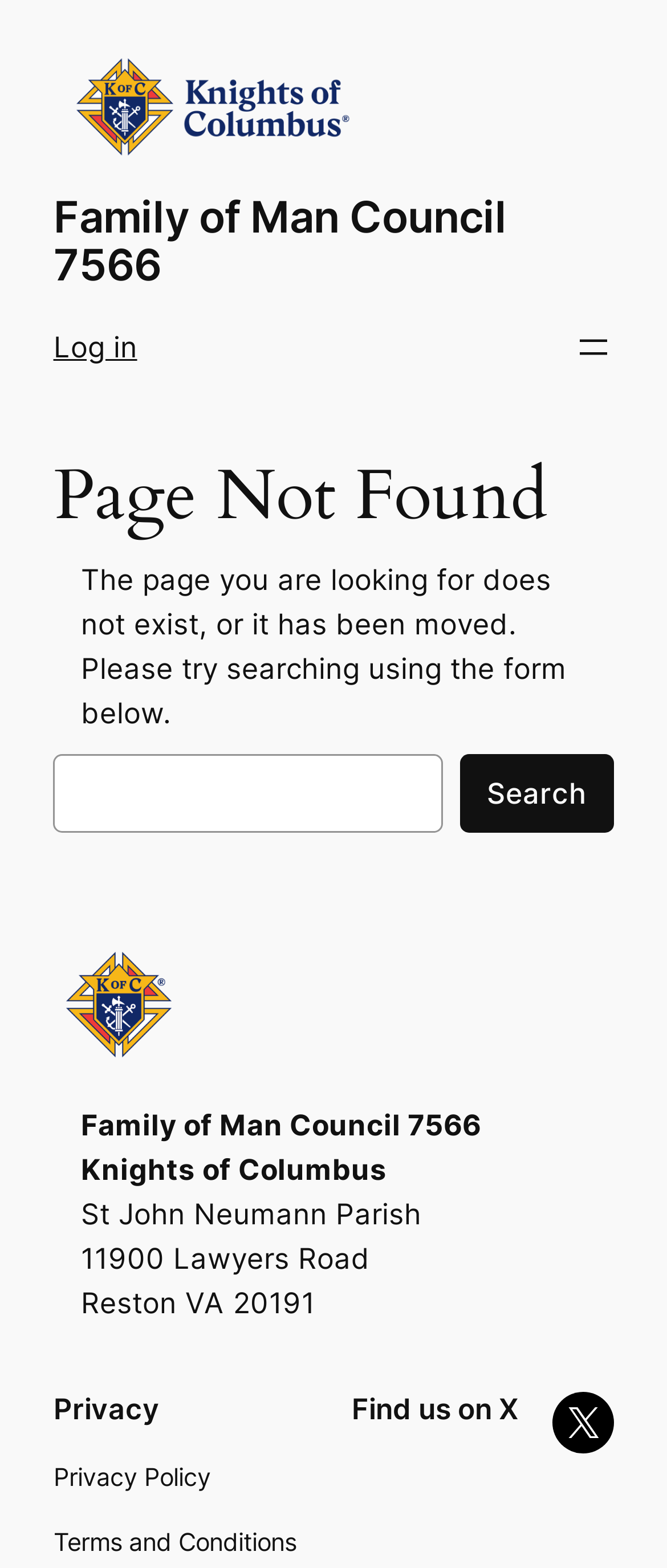What is the name of the council?
Examine the webpage screenshot and provide an in-depth answer to the question.

I found the answer by looking at the heading element with the text 'Family of Man Council 7566' which is located at the top of the page.